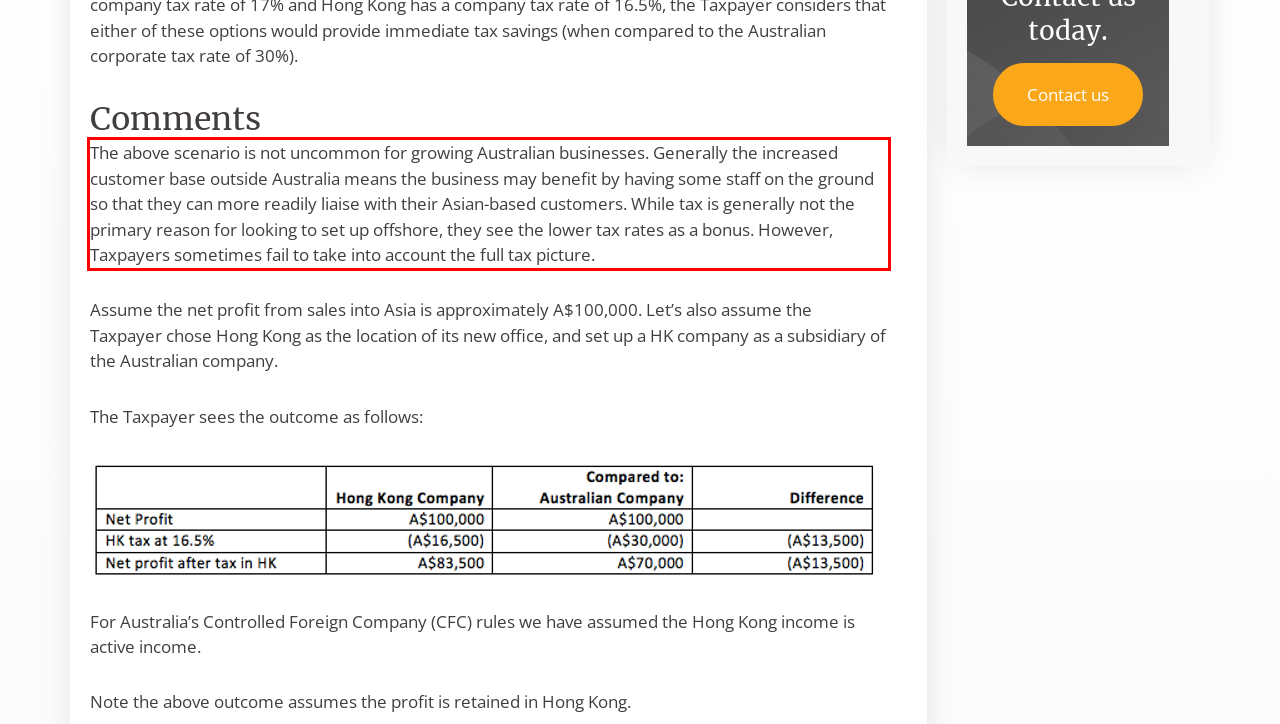Extract and provide the text found inside the red rectangle in the screenshot of the webpage.

The above scenario is not uncommon for growing Australian businesses. Generally the increased customer base outside Australia means the business may benefit by having some staff on the ground so that they can more readily liaise with their Asian-based customers. While tax is generally not the primary reason for looking to set up offshore, they see the lower tax rates as a bonus. However, Taxpayers sometimes fail to take into account the full tax picture.